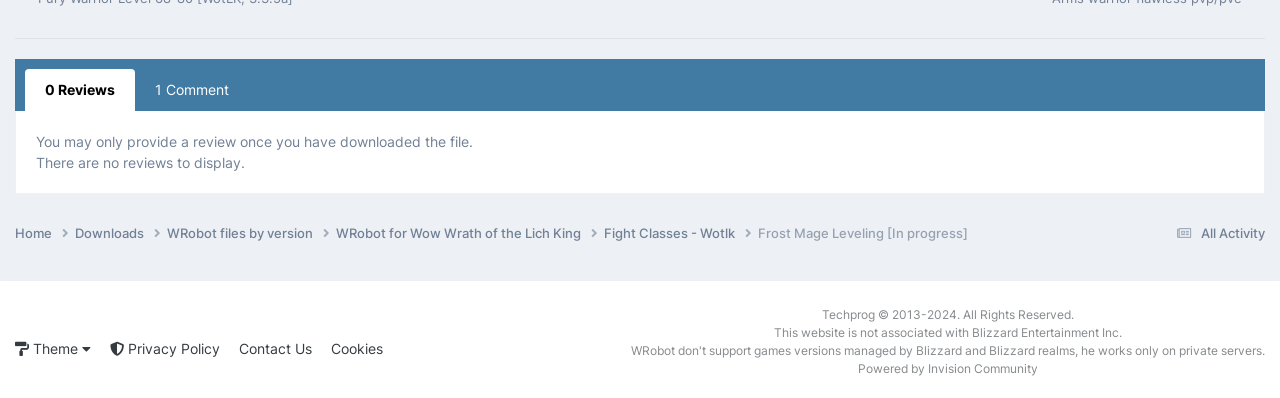What is the copyright year range?
Please provide a comprehensive answer based on the information in the image.

The copyright year range is '2013-2024' because this text is displayed at the bottom of the webpage, indicating the years for which the copyright is reserved.